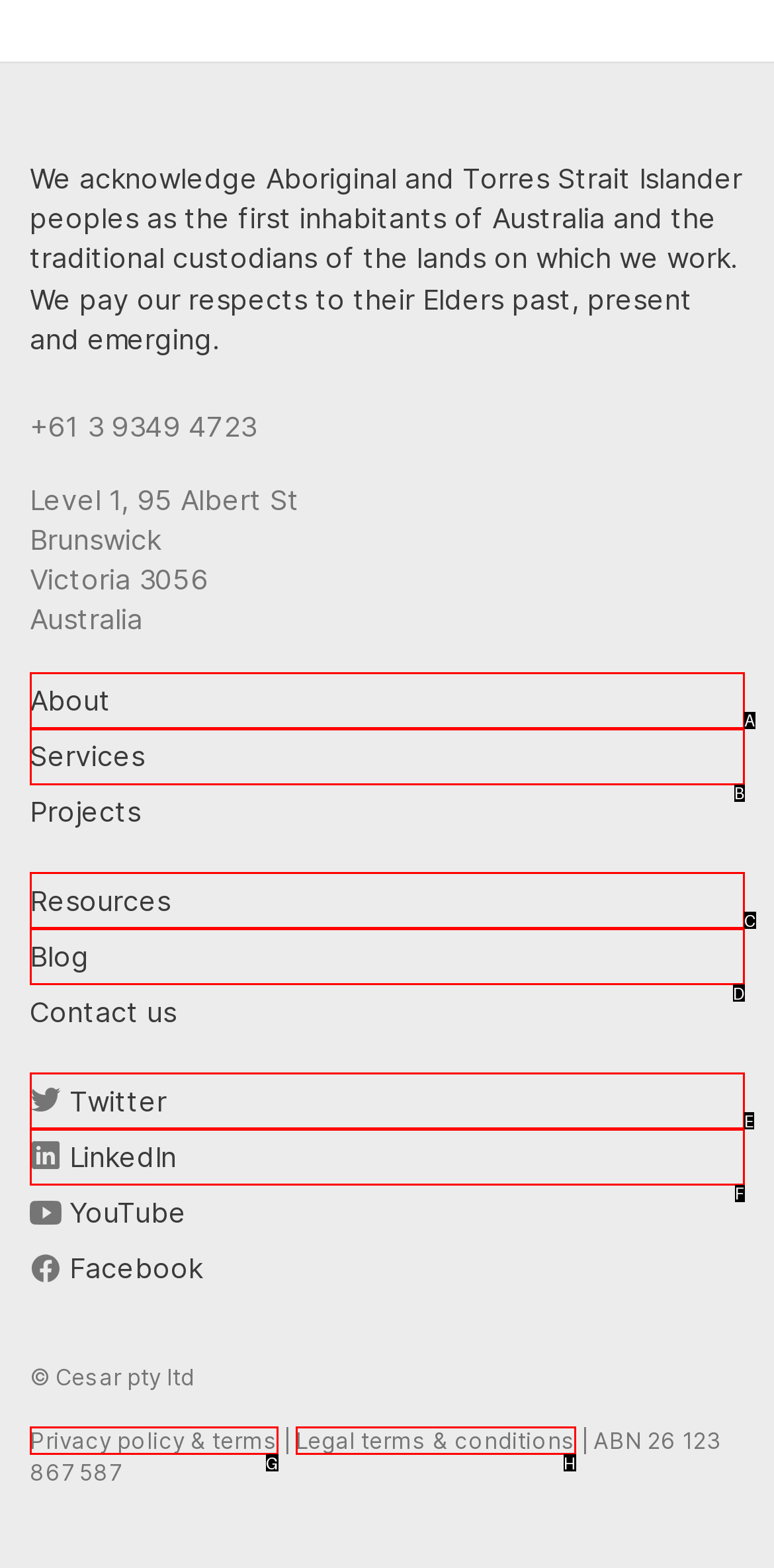Refer to the element description: Legal terms & conditions and identify the matching HTML element. State your answer with the appropriate letter.

H